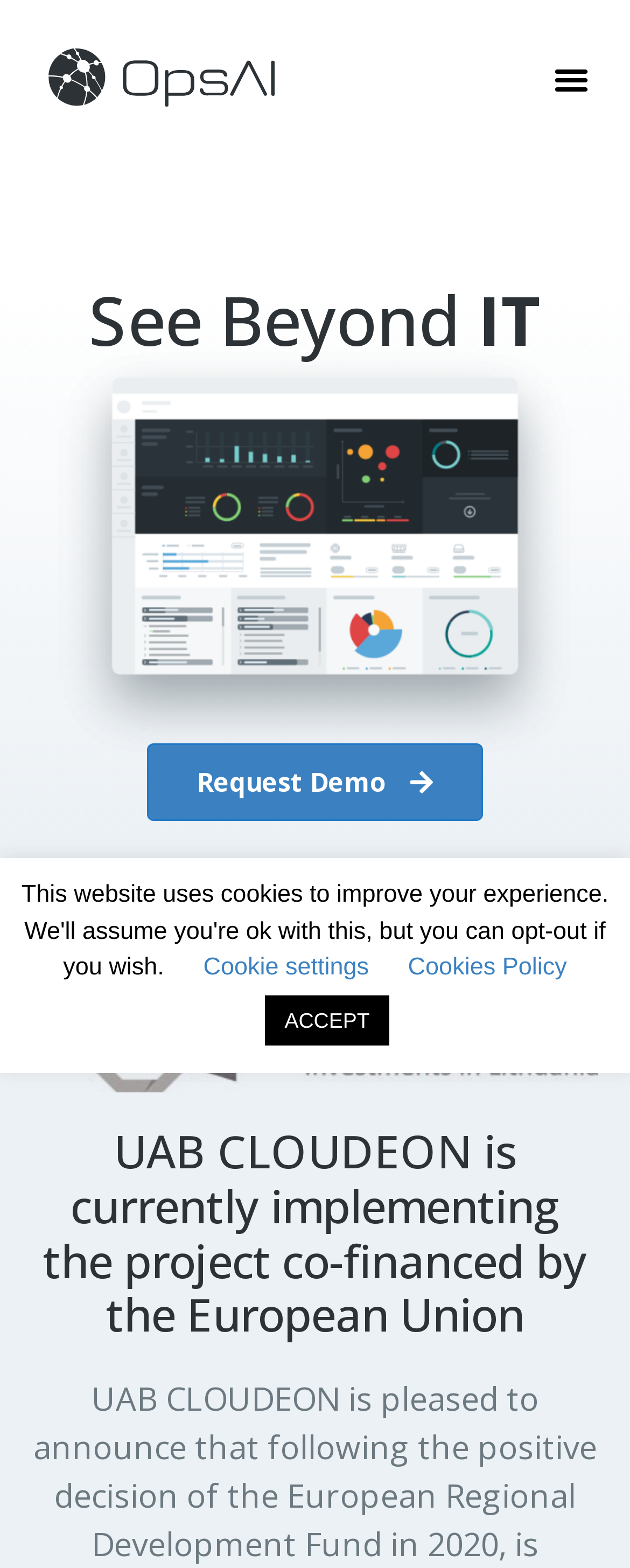What is the text on the top-left of the webpage?
Answer the question based on the image using a single word or a brief phrase.

See Beyond IT